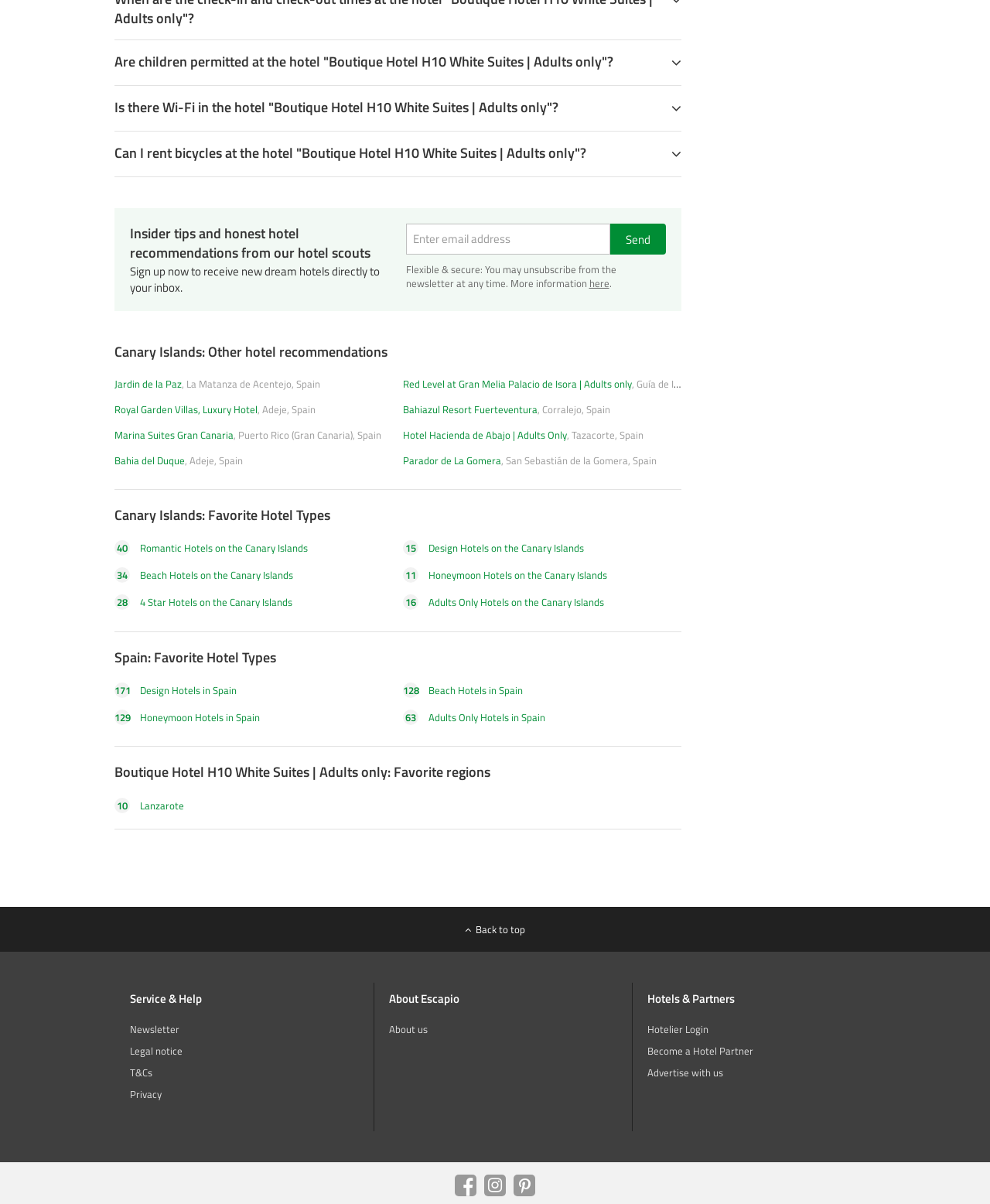How many design hotels are listed in Spain?
Provide a short answer using one word or a brief phrase based on the image.

171